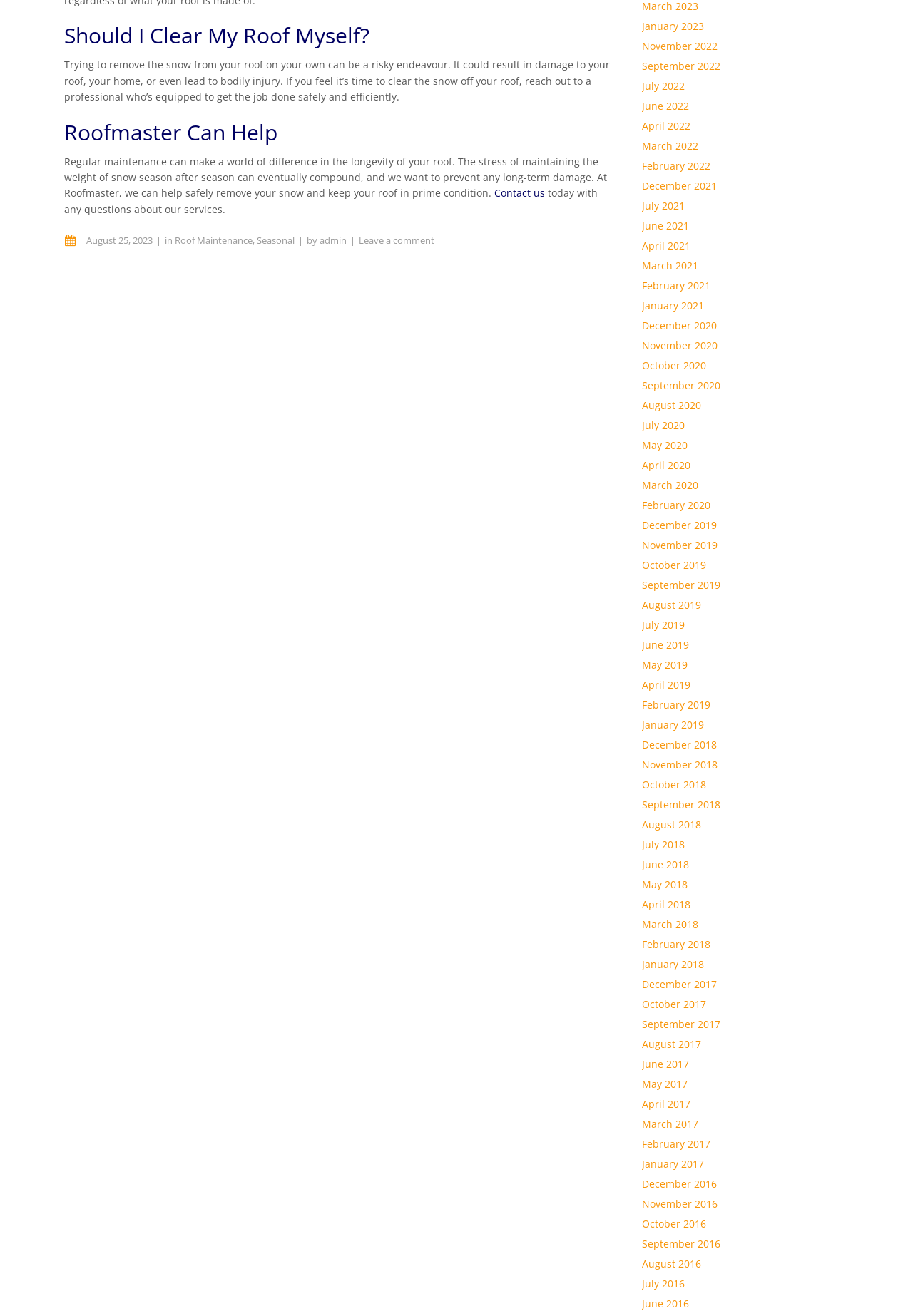Please give a concise answer to this question using a single word or phrase: 
What type of content is available on this webpage?

Blog posts